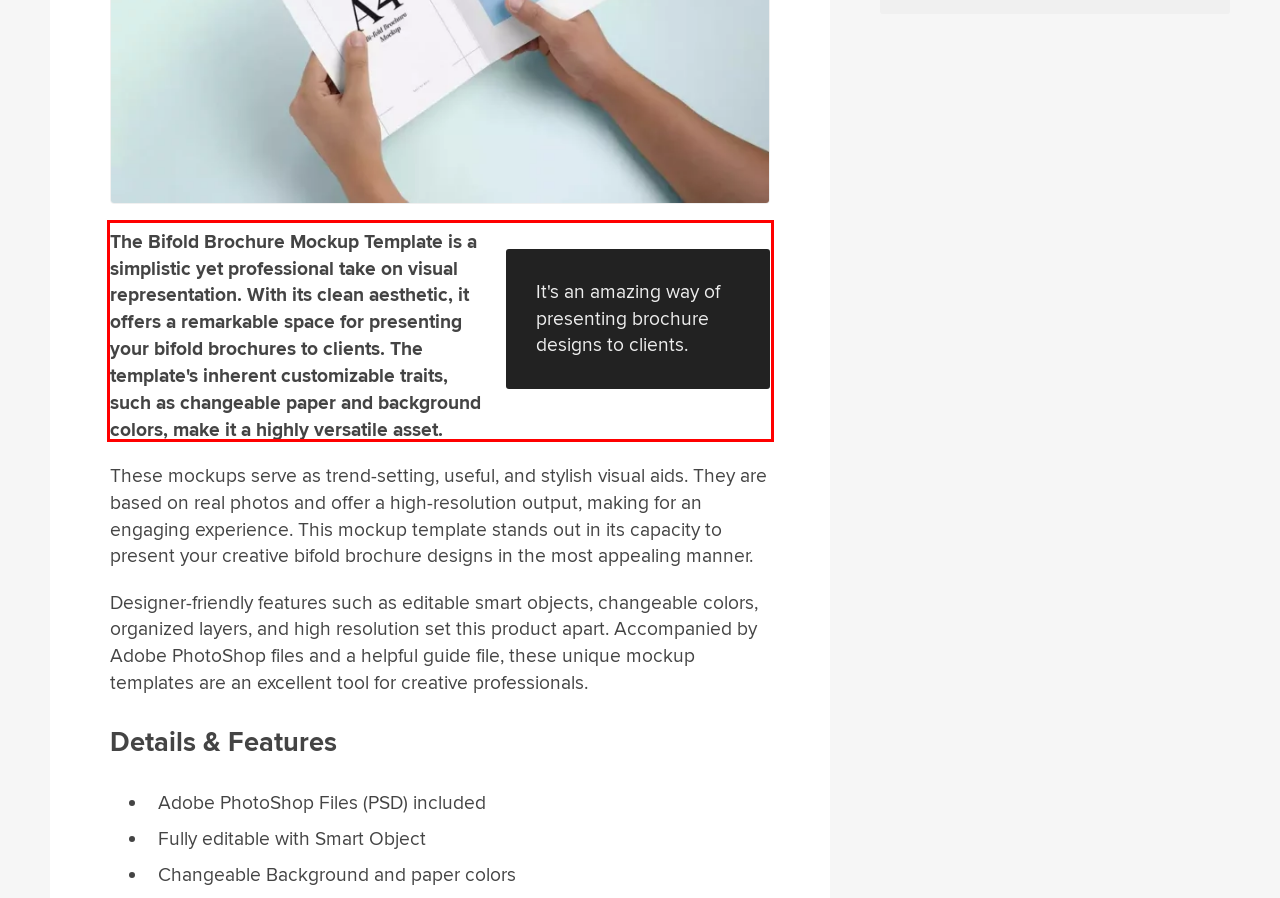In the screenshot of the webpage, find the red bounding box and perform OCR to obtain the text content restricted within this red bounding box.

The Bifold Brochure Mockup Template is a simplistic yet professional take on visual representation. With its clean aesthetic, it offers a remarkable space for presenting your bifold brochures to clients. The template's inherent customizable traits, such as changeable paper and background colors, make it a highly versatile asset.